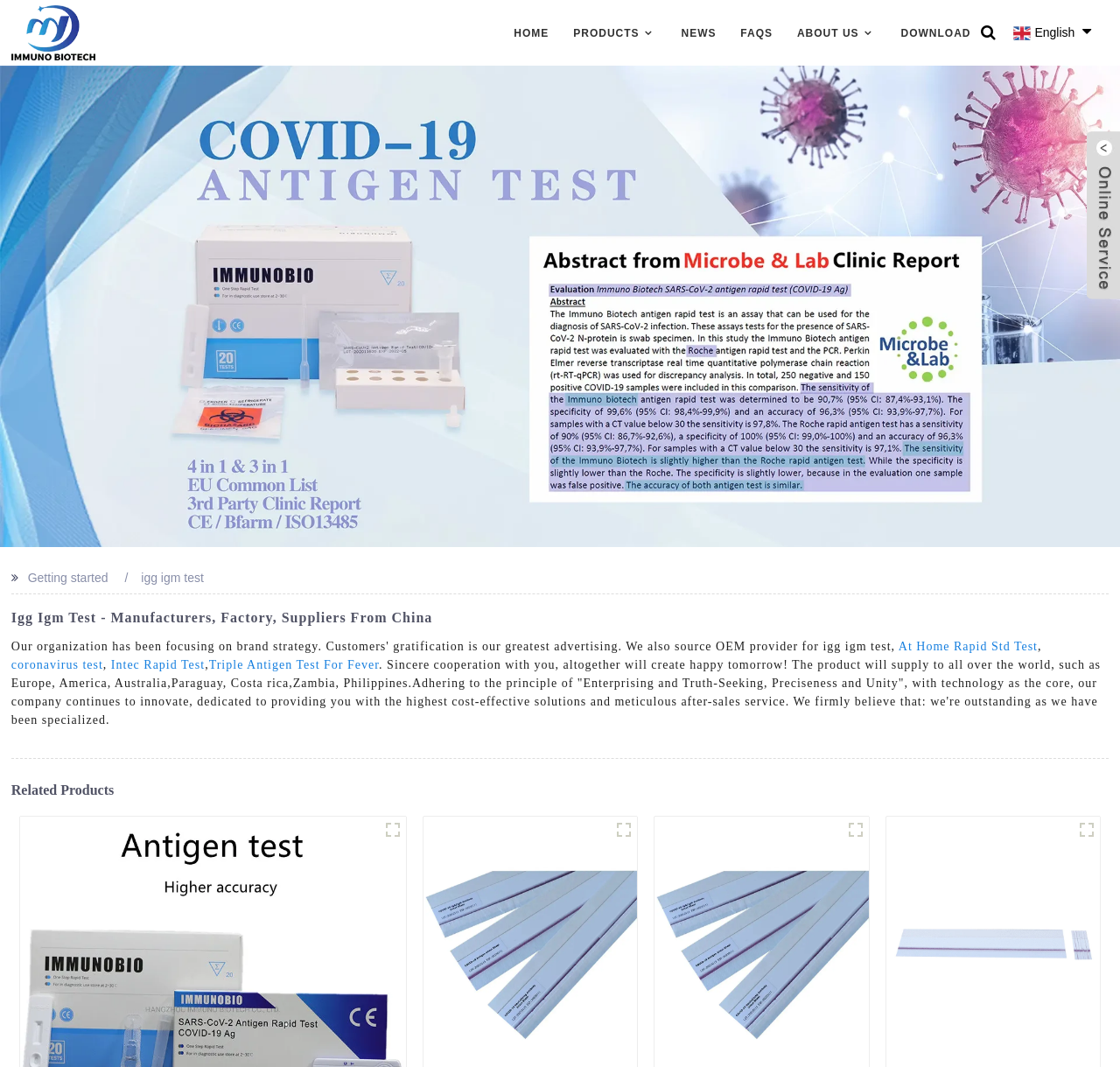Please give a one-word or short phrase response to the following question: 
What language is the website currently in?

English